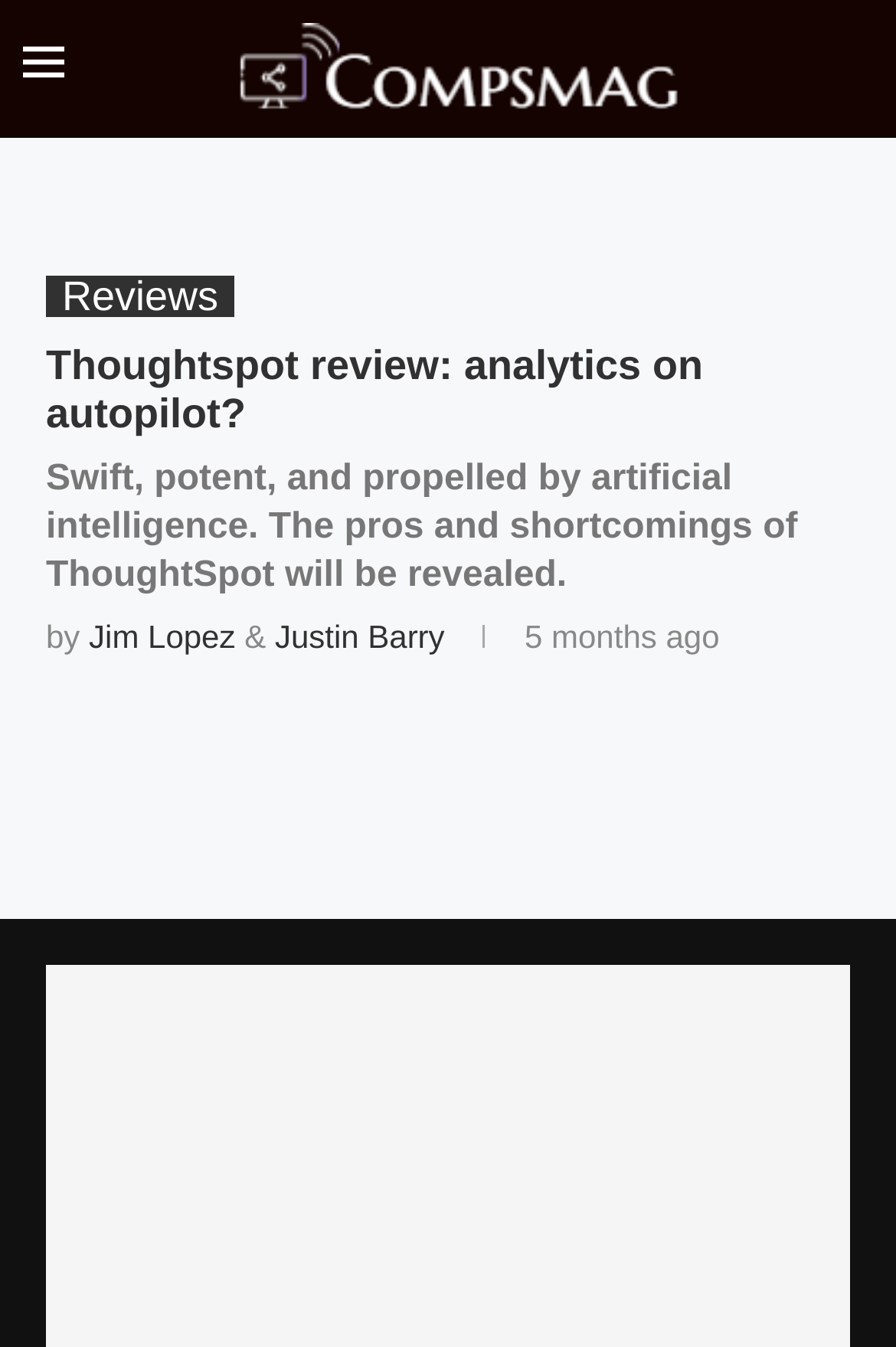Identify the coordinates of the bounding box for the element that must be clicked to accomplish the instruction: "Read the review title".

[0.051, 0.254, 0.949, 0.326]